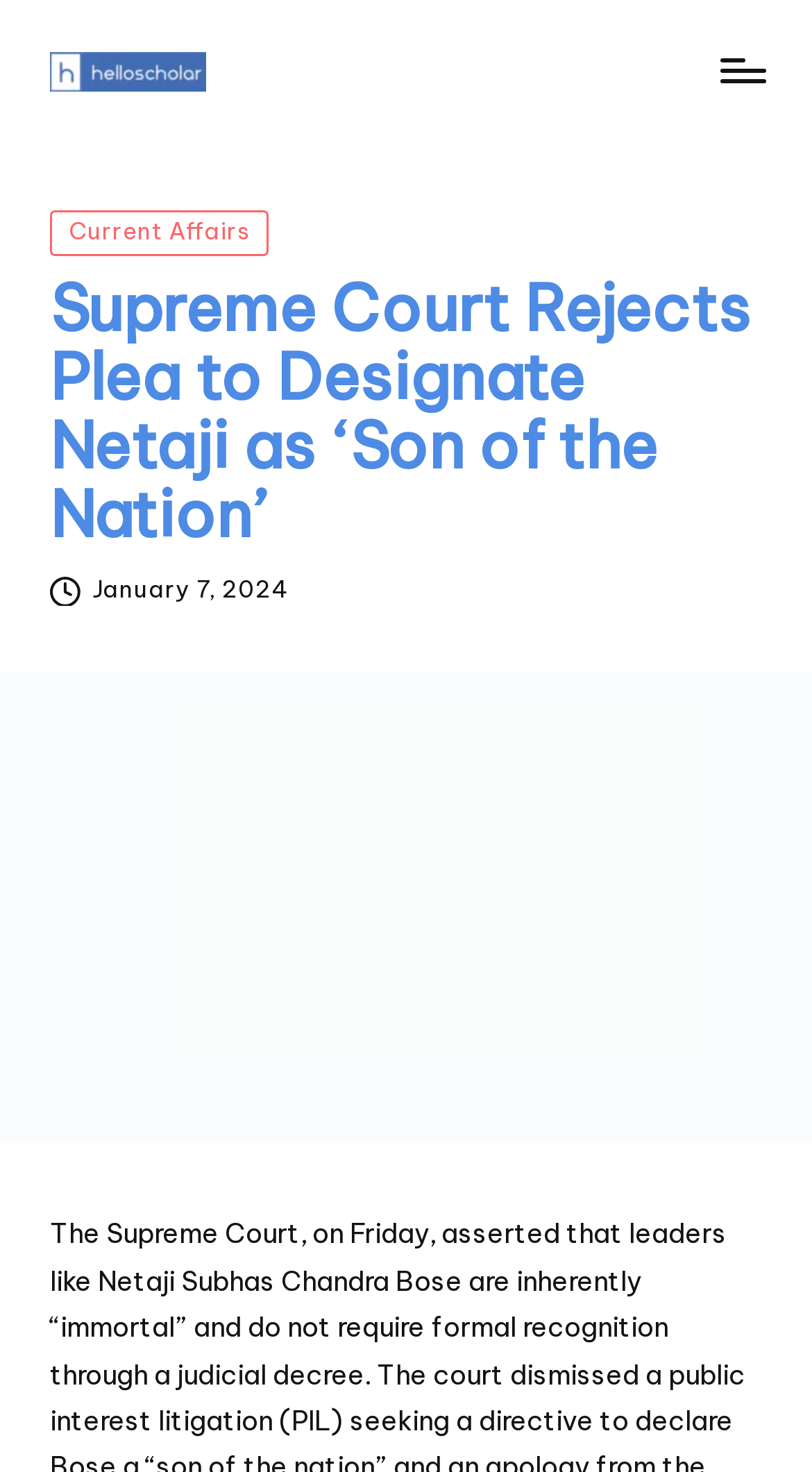Describe in detail what you see on the webpage.

The webpage is about a news article titled "Supreme Court Rejects Plea to Designate Netaji as 'Son of the Nation'". At the top left, there is a logo of "helloscholar news" which is both a link and an image. 

To the right of the logo, there is a button labeled "Menu" that controls the primary navigation of the blog. Below the logo, there is a section with a heading that displays the title of the news article. 

Above the heading, there is a text "Posted in" followed by a link to the category "Current Affairs". The heading is centered at the top of the page, spanning almost the entire width. 

Below the heading, there is a text indicating the date of the article, "January 7, 2024", positioned slightly to the right of the center. 

At the bottom right of the page, there is a link labeled "Scroll to Top".